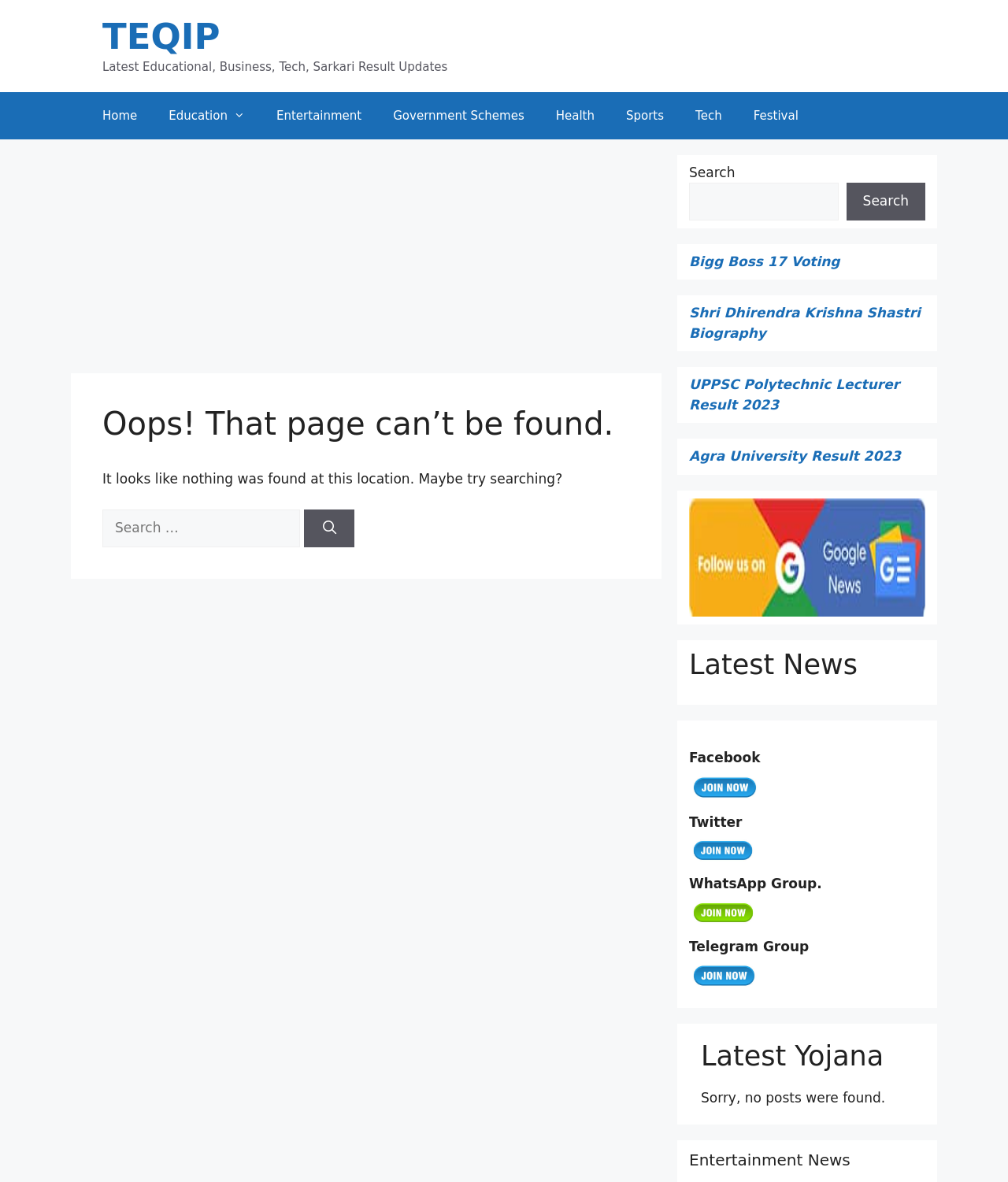Respond to the following question using a concise word or phrase: 
What is the purpose of the buttons with the text 'Search'?

To submit a search query